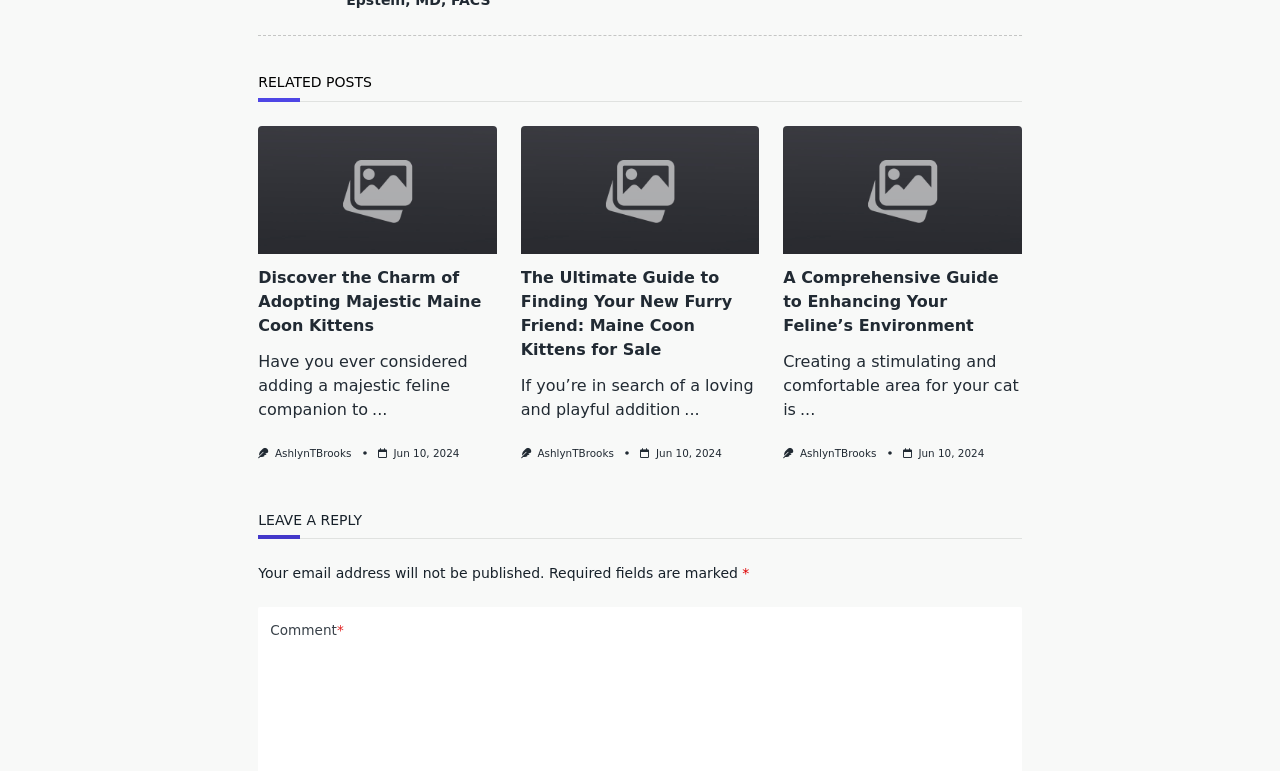Identify the bounding box coordinates of the specific part of the webpage to click to complete this instruction: "Click on the link to view the post by AshlynTBrooks".

[0.215, 0.58, 0.275, 0.595]